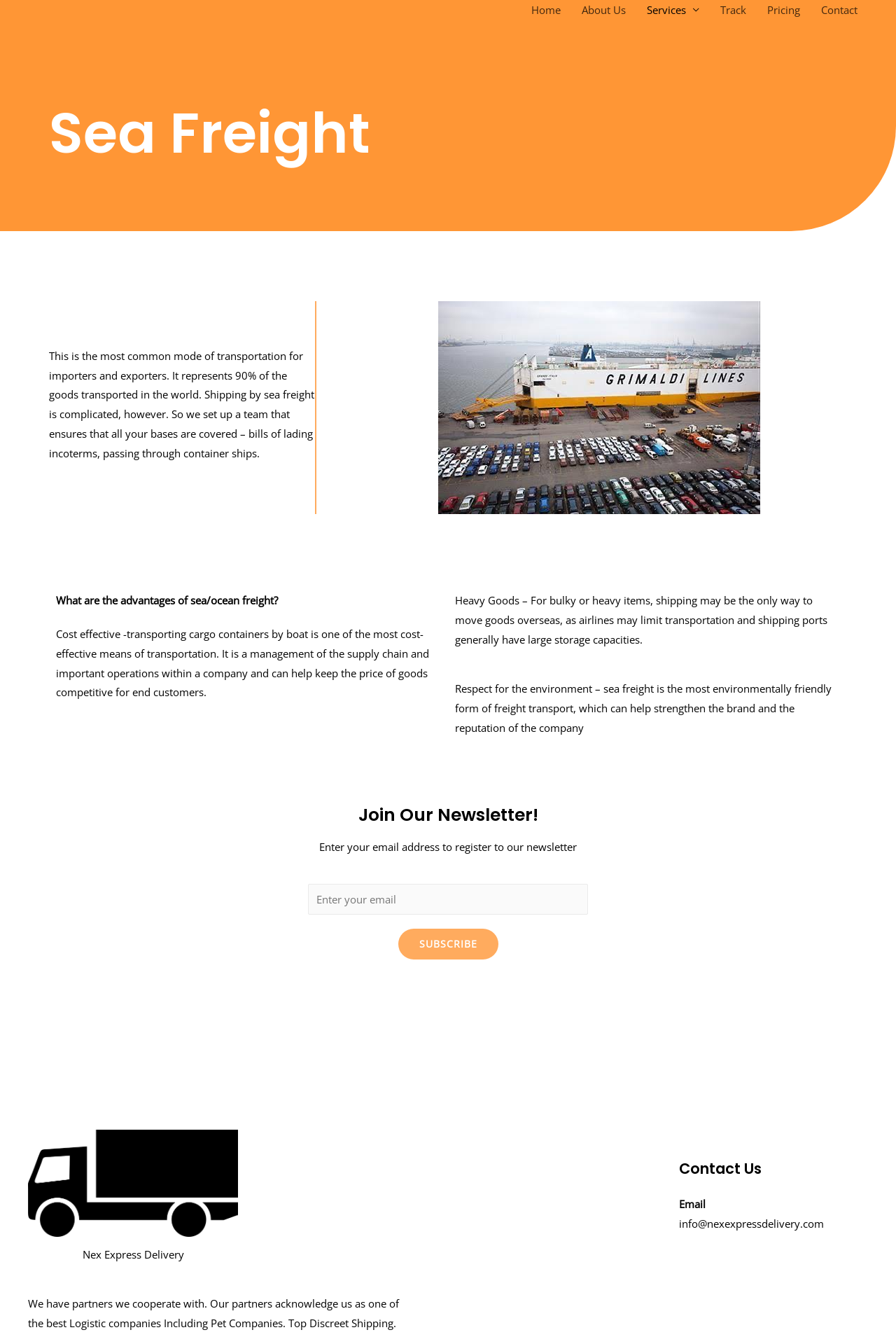Could you provide the bounding box coordinates for the portion of the screen to click to complete this instruction: "Click on the 'SUBSCRIBE' button"?

[0.444, 0.695, 0.556, 0.718]